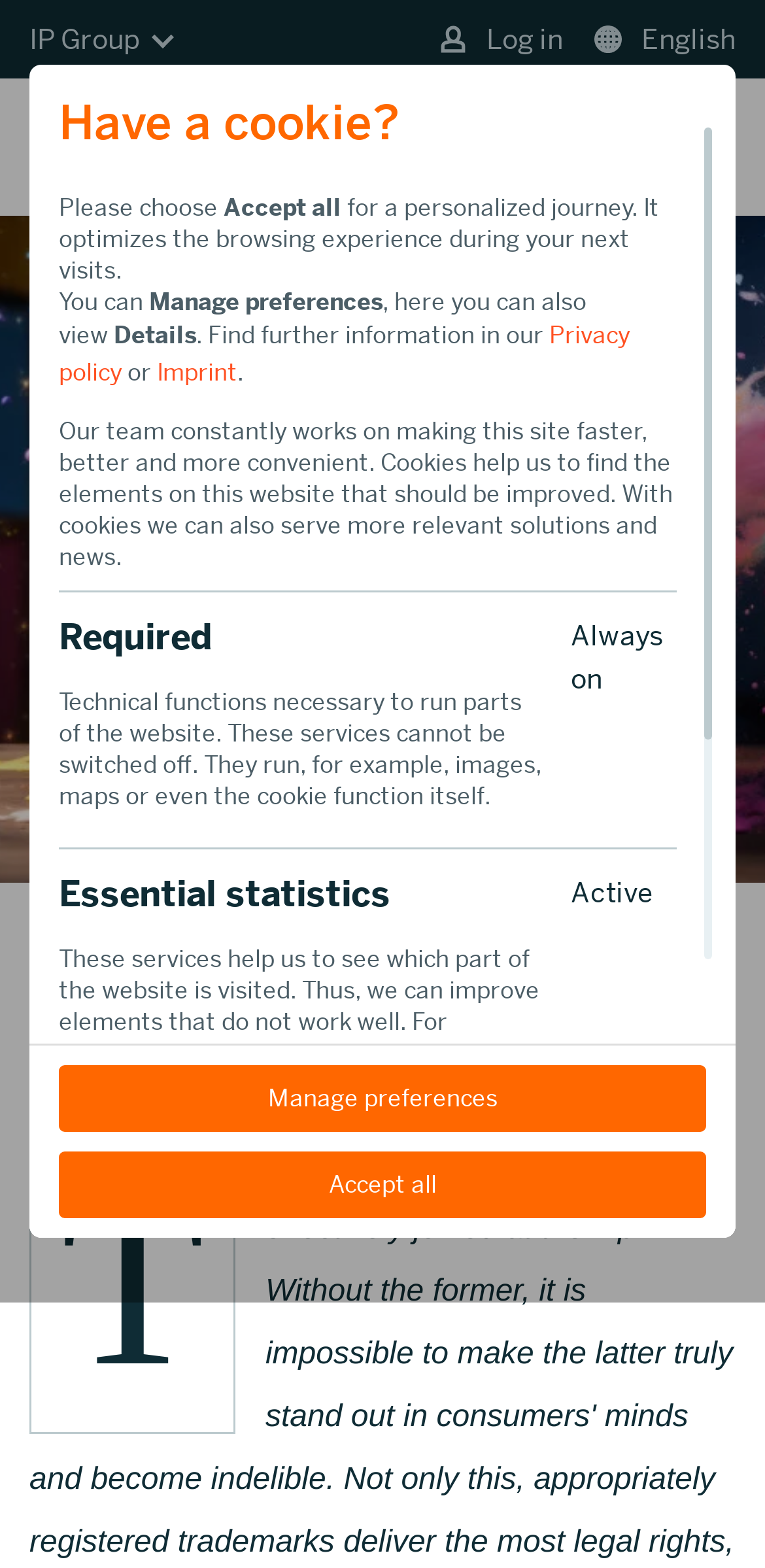Determine the bounding box coordinates of the clickable element to achieve the following action: 'Toggle the navigation menu'. Provide the coordinates as four float values between 0 and 1, formatted as [left, top, right, bottom].

[0.887, 0.073, 0.974, 0.115]